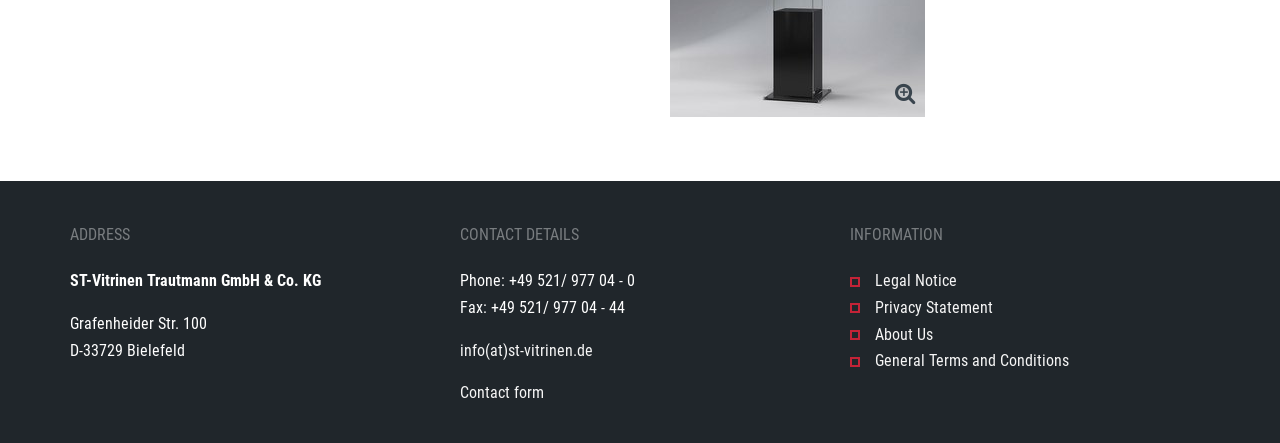With reference to the screenshot, provide a detailed response to the question below:
How many links are there in the 'INFORMATION' section?

The 'INFORMATION' section contains four links, which are 'Legal Notice', 'Privacy Statement', 'About Us', and 'General Terms and Conditions'. These links can be found by examining the elements in the 'INFORMATION' section and counting the number of link elements.